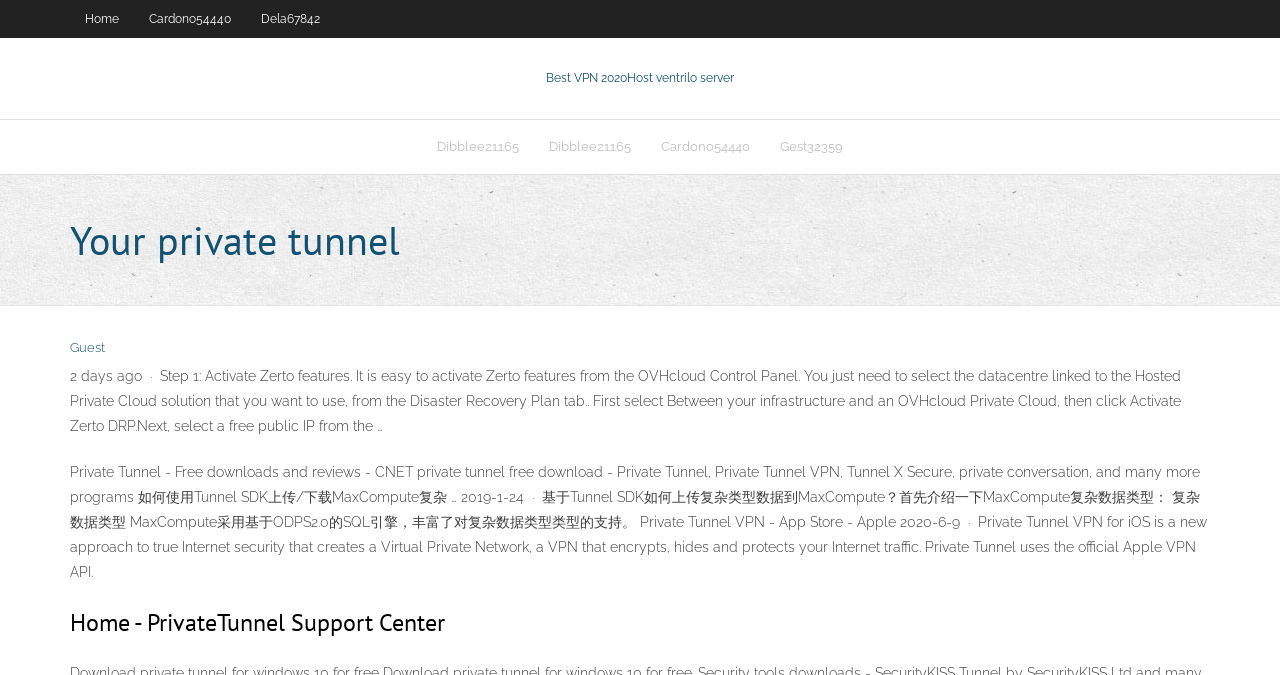Elaborate on the webpage's design and content in a detailed caption.

The webpage appears to be a private tunnel or VPN-related page. At the top, there is a navigation bar with four links: "Home", "Cardono54440", "Dela67842", and others. Below this navigation bar, there is a prominent link "Best VPN 2020Host ventrilo server" with two descriptive texts "Best VPN 2020" and "VPN 2020" next to it.

On the left side, there is a section with a heading "Your private tunnel" and below it, there are four links: "Dibblee21165", "Dibblee21165", "Cardono54440", and "Gest32359". 

On the right side, there is a section with a link "Guest" at the top. Below it, there are two blocks of text. The first block describes how to activate Zerto features from the OVHcloud Control Panel, including selecting a datacentre and activating Zerto DRP. The second block appears to be a collection of search results or articles related to Private Tunnel, including a description of Private Tunnel VPN and its features.

At the very bottom, there is a heading "Home - PrivateTunnel Support Center".